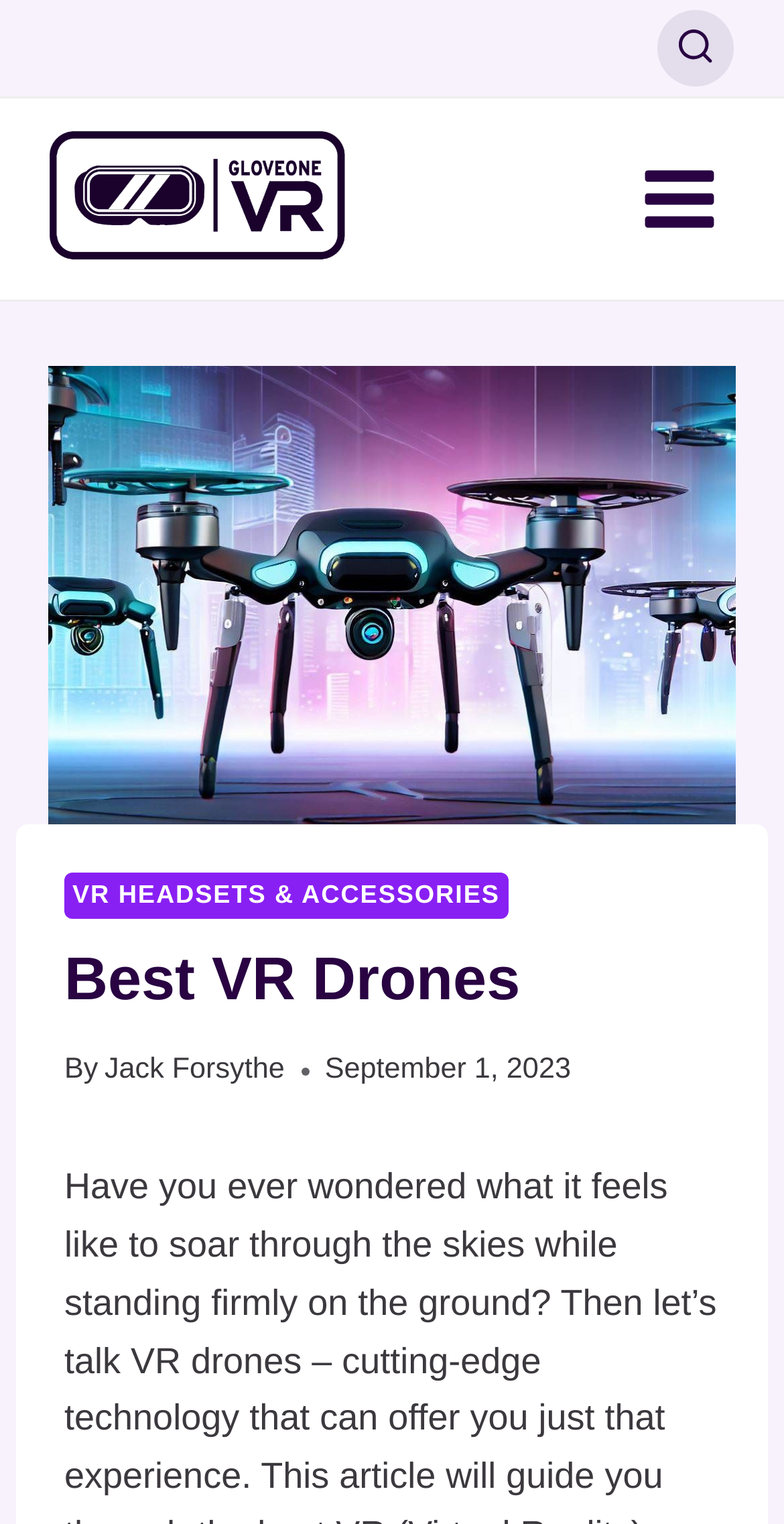What is the author of the article?
Look at the screenshot and give a one-word or phrase answer.

Jack Forsythe